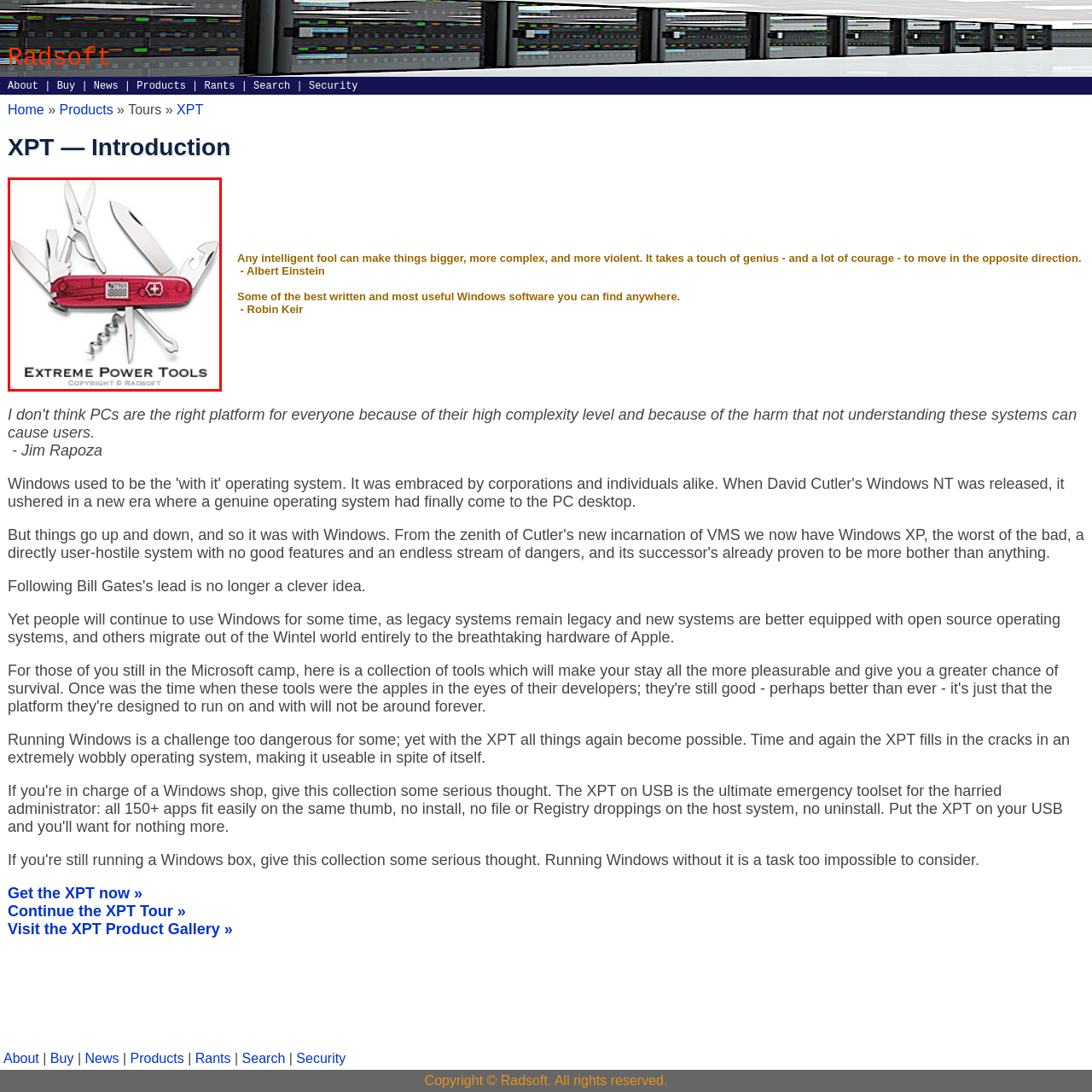Examine the portion within the green circle, What is the purpose of the tool according to the caption? 
Reply succinctly with a single word or phrase.

To simplify tasks